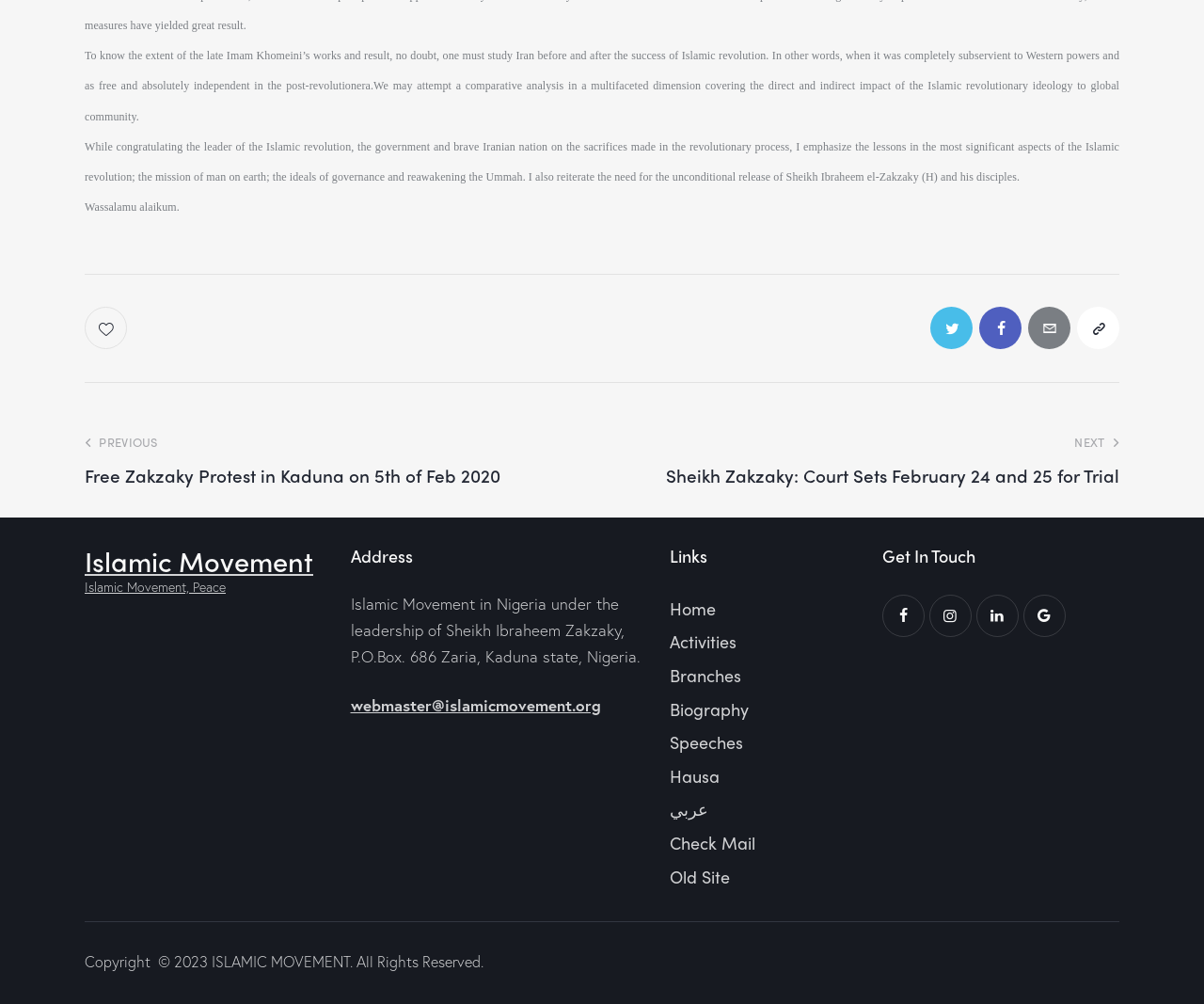What is the copyright year of the website? Observe the screenshot and provide a one-word or short phrase answer.

2023